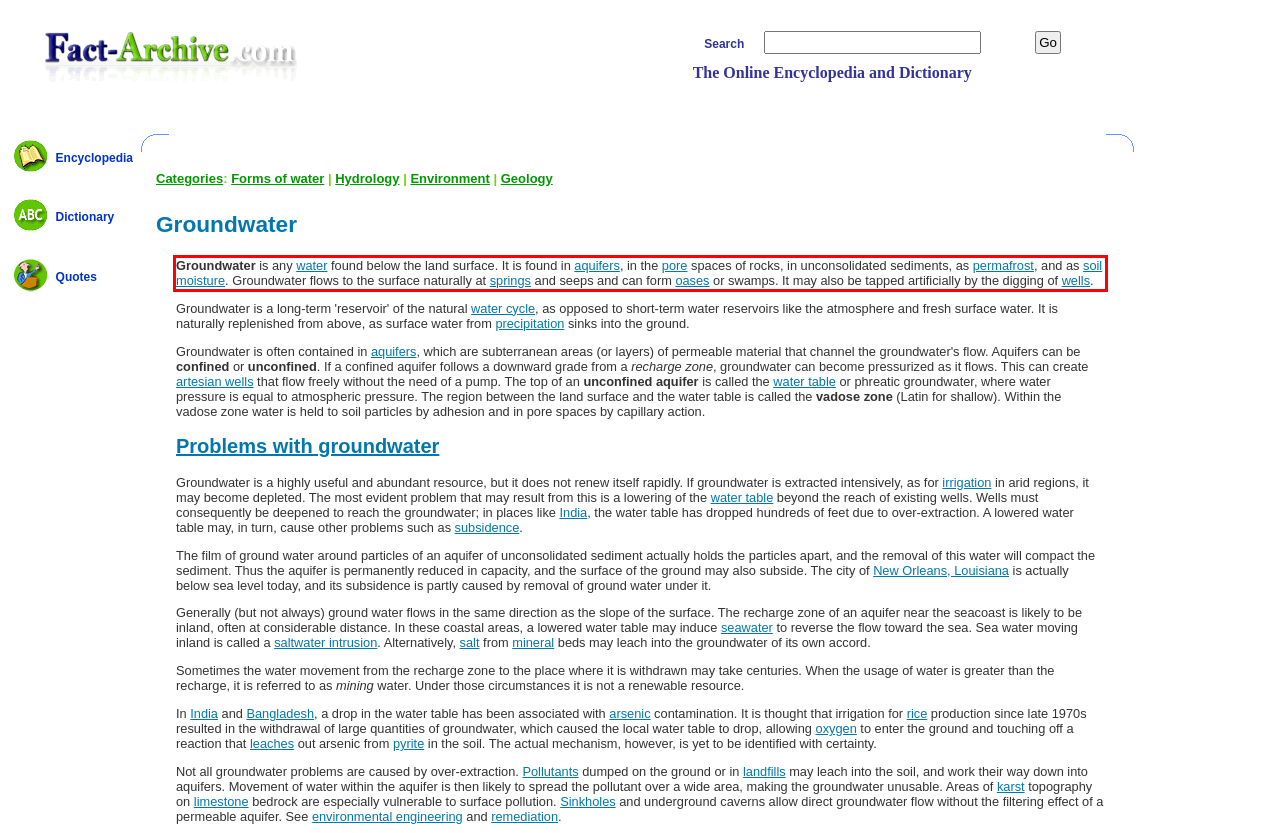Given a screenshot of a webpage containing a red bounding box, perform OCR on the text within this red bounding box and provide the text content.

Groundwater is any water found below the land surface. It is found in aquifers, in the pore spaces of rocks, in unconsolidated sediments, as permafrost, and as soil moisture. Groundwater flows to the surface naturally at springs and seeps and can form oases or swamps. It may also be tapped artificially by the digging of wells.